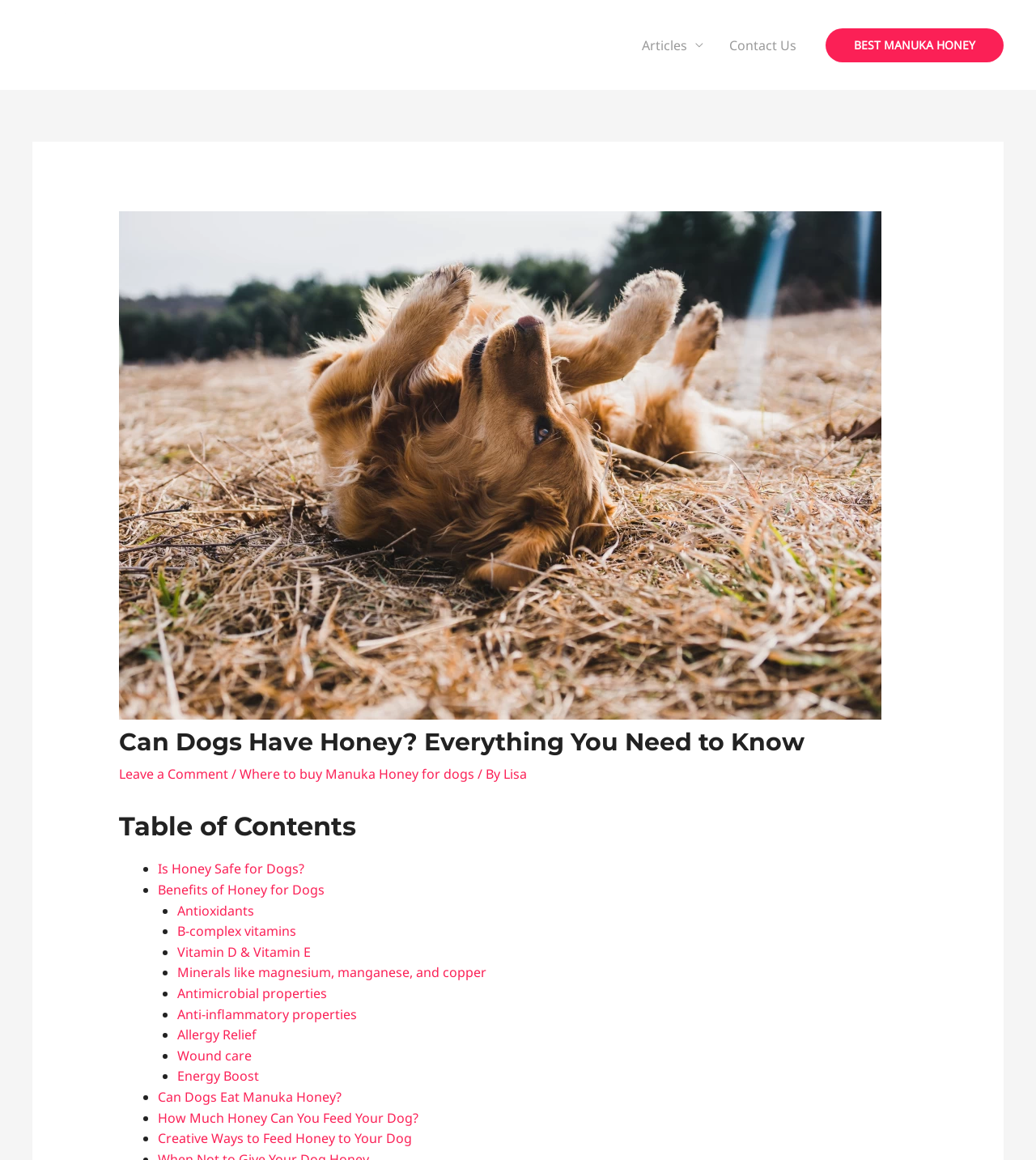Analyze and describe the webpage in a detailed narrative.

This webpage is about Manuka Honey for dogs, providing essential information on its safety, benefits, and usage. At the top left, there is a link to "Best Manuka Honey - New Zealand" accompanied by a small image. On the top right, a navigation menu is present with links to "Articles" and "Contact Us".

The main content of the webpage is divided into sections. The first section has a heading "Can Dogs Have Honey? Everything You Need to Know" and features an image related to buying Manuka Honey for dogs. Below the heading, there are links to "Leave a Comment" and the article's author, "Lisa".

The next section is a table of contents, which lists various topics related to Manuka Honey and dogs, including its safety, benefits, and usage. These topics are presented as a list with bullet points, each containing a link to a specific section of the article. The topics include "Is Honey Safe for Dogs?", "Benefits of Honey for Dogs", "Antioxidants", "B-complex vitamins", and several others.

Overall, the webpage is well-organized and easy to navigate, with clear headings and concise links that provide access to specific information about Manuka Honey and its use for dogs.